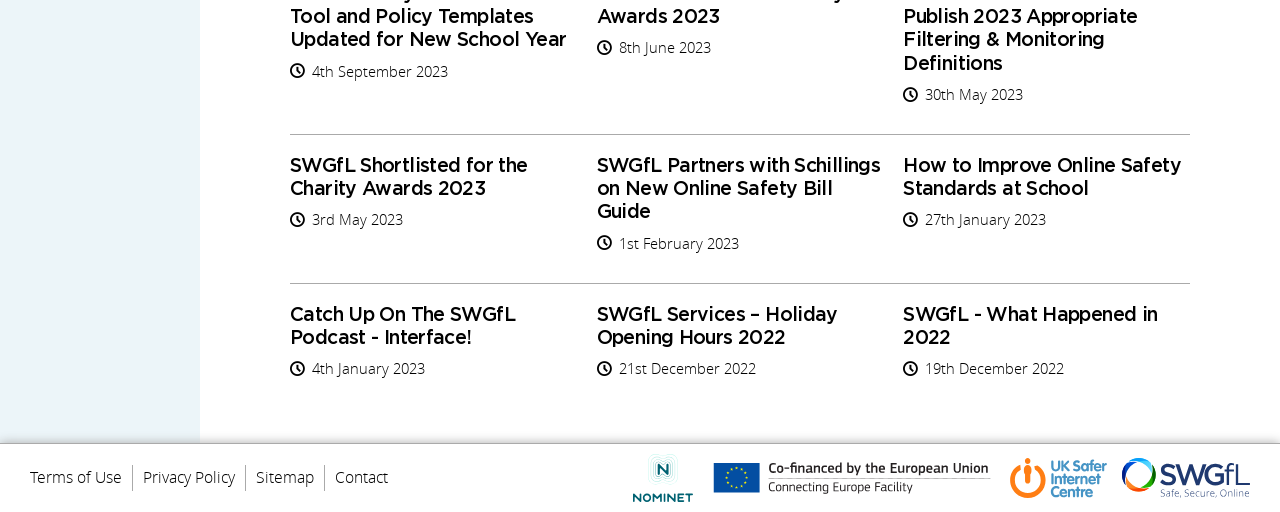Specify the bounding box coordinates of the area to click in order to follow the given instruction: "Check the holiday opening hours for SWGfL services in 2022."

[0.466, 0.552, 0.69, 0.759]